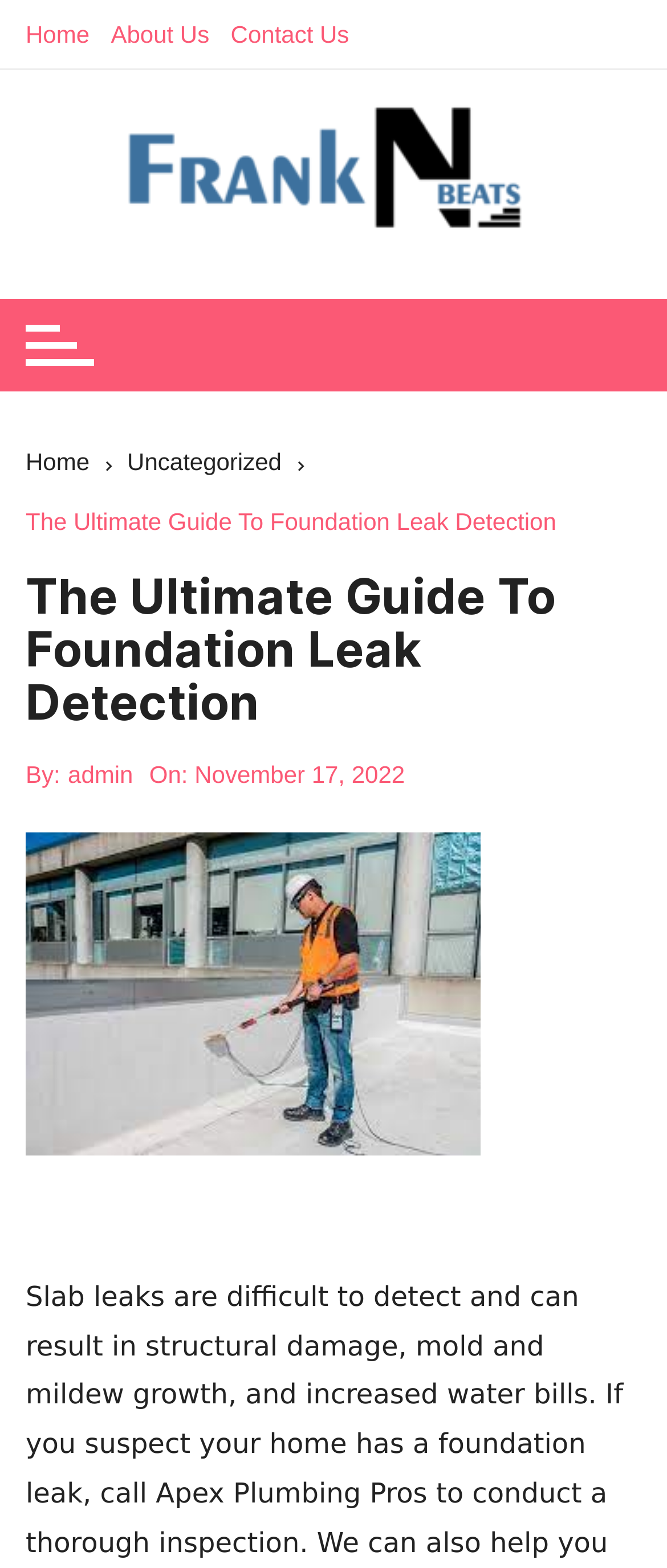With reference to the image, please provide a detailed answer to the following question: Who is the author of the article?

I found the author of the article by looking at the link element with the text 'admin' next to the 'By:' label, which indicates that 'admin' is the author of the article.